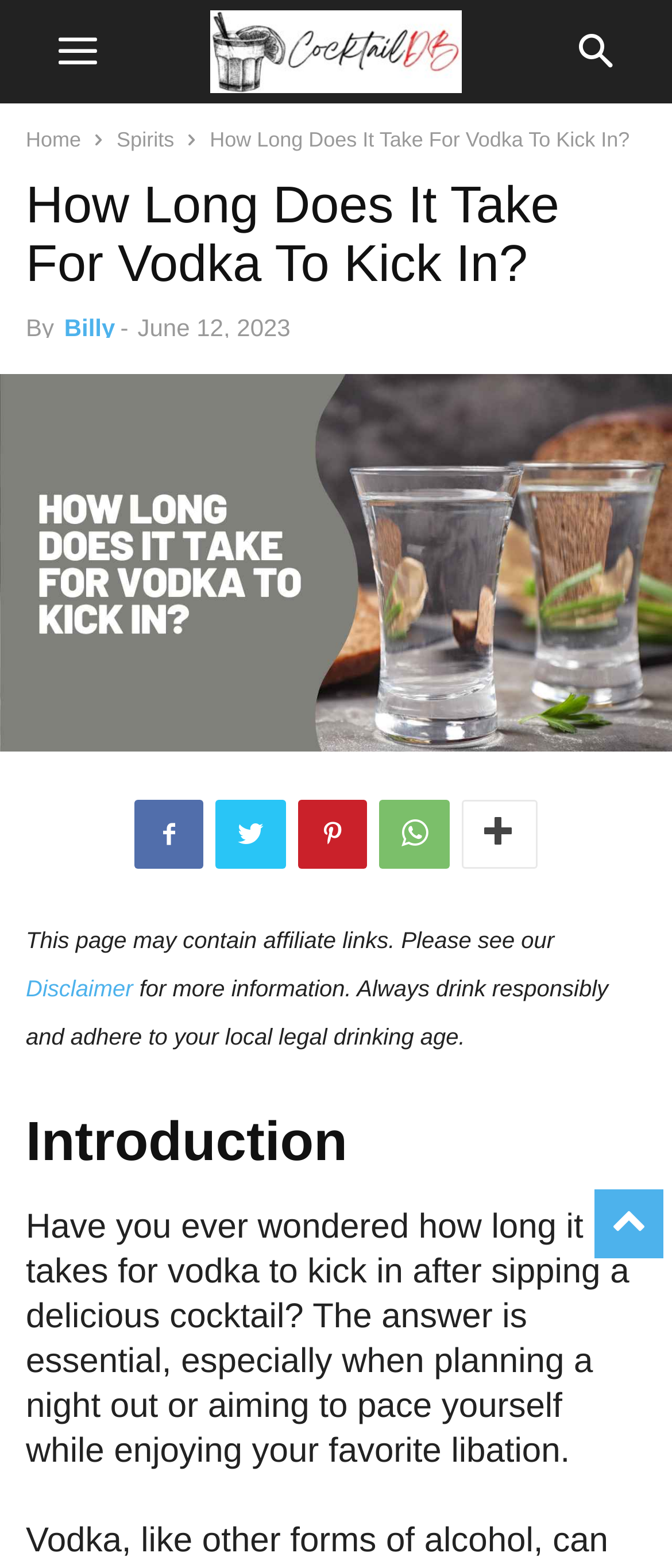Locate the bounding box coordinates of the region to be clicked to comply with the following instruction: "share the article on social media". The coordinates must be four float numbers between 0 and 1, in the form [left, top, right, bottom].

[0.2, 0.51, 0.303, 0.554]